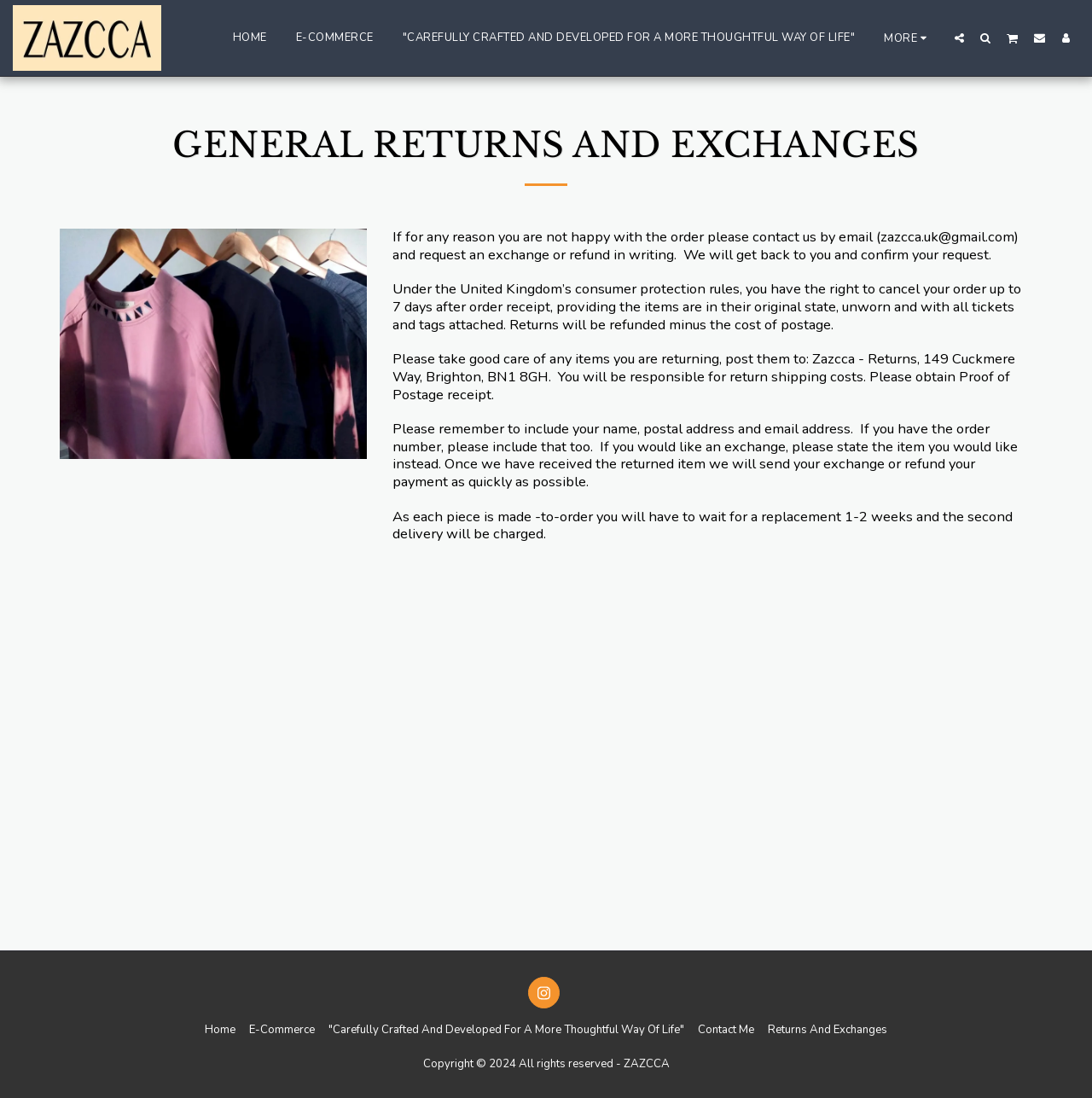What is the email address to contact for returns or exchanges?
Can you provide a detailed and comprehensive answer to the question?

I found the email address in the StaticText element that says 'If for any reason you are not happy with the order please contact us by email (zazcca.uk@gmail.com) and request an exchange or refund in writing.'